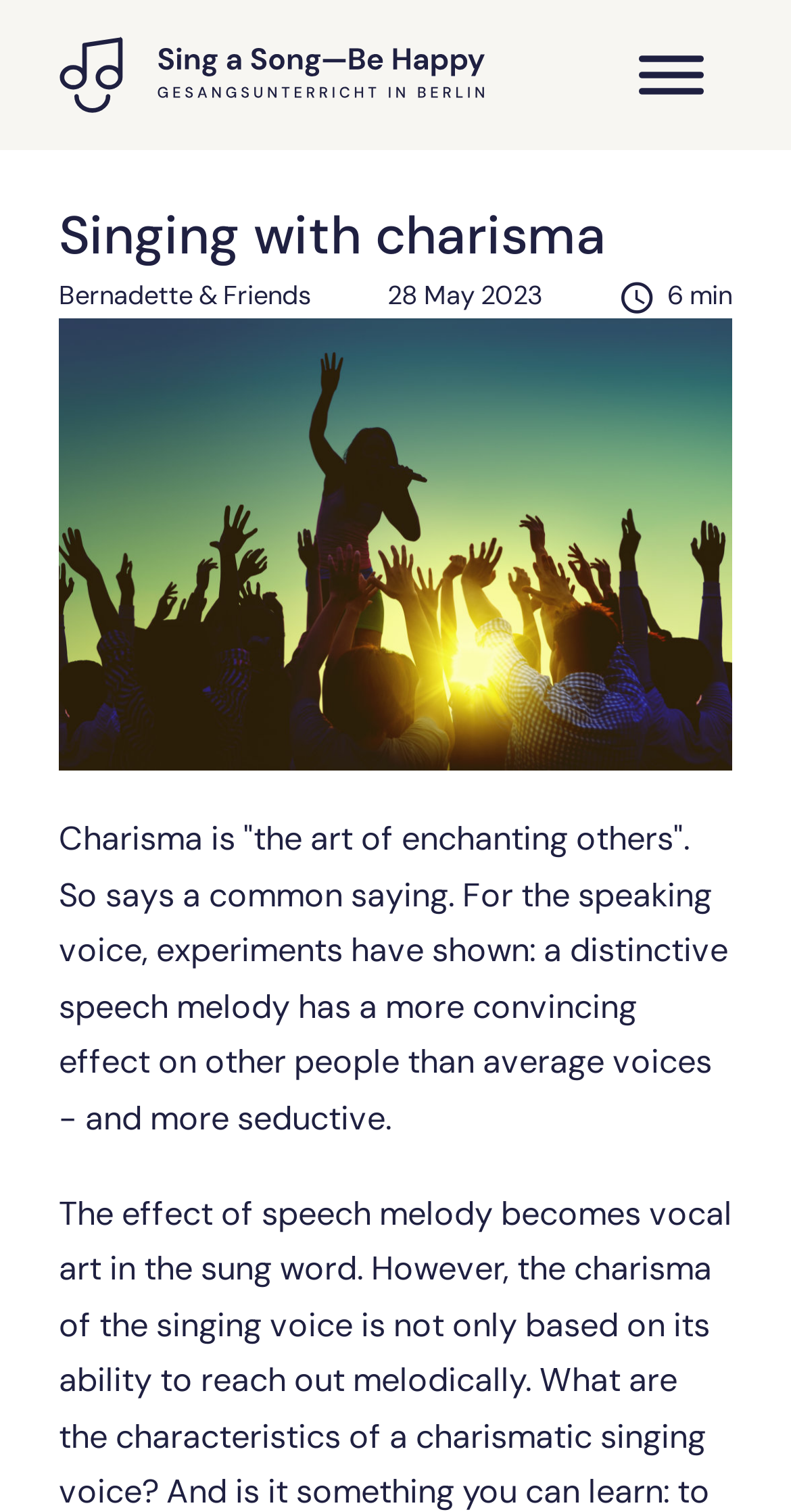Answer the question briefly using a single word or phrase: 
What is the name of the author or creator?

Bernadette